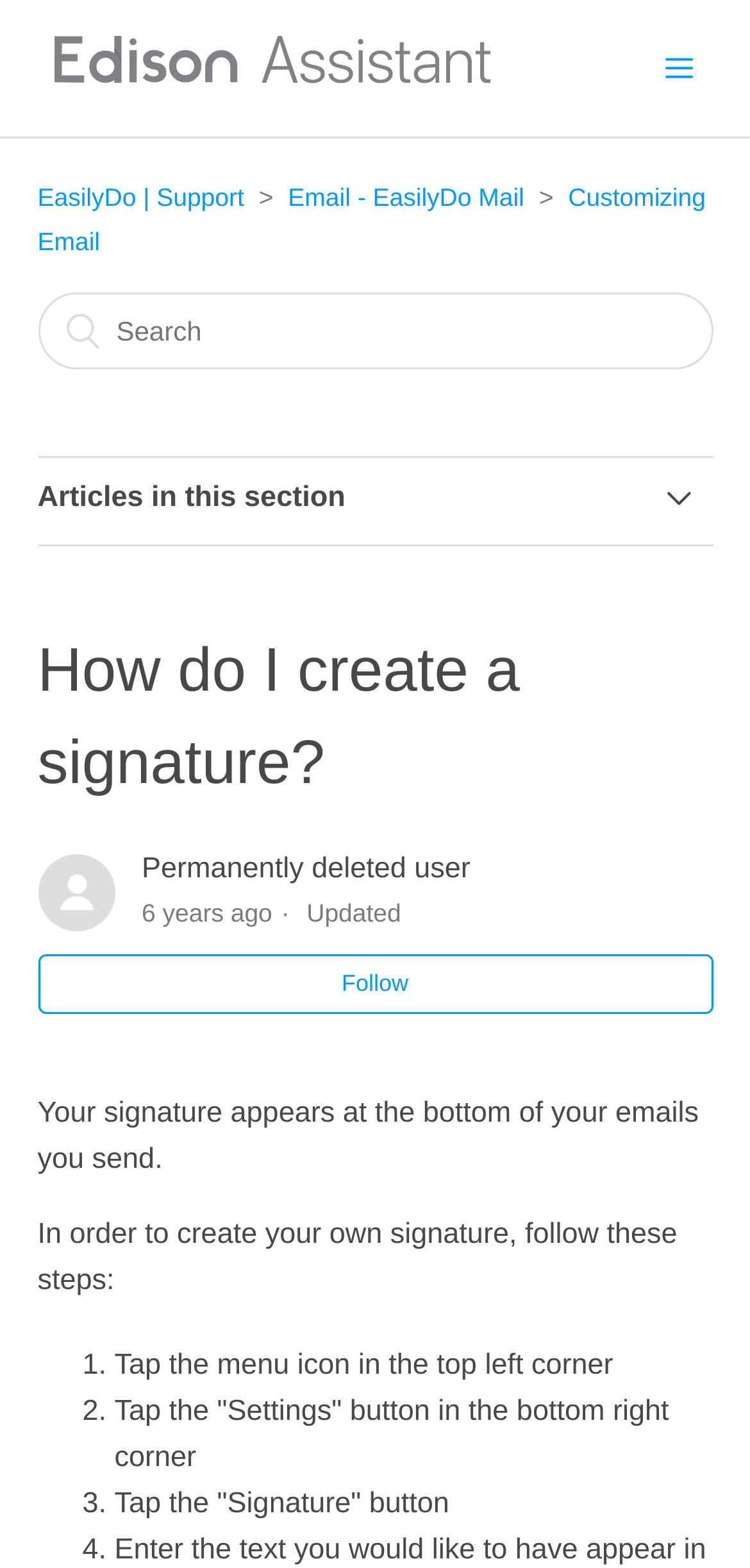Can you identify and provide the main heading of the webpage?

How do I create a signature?